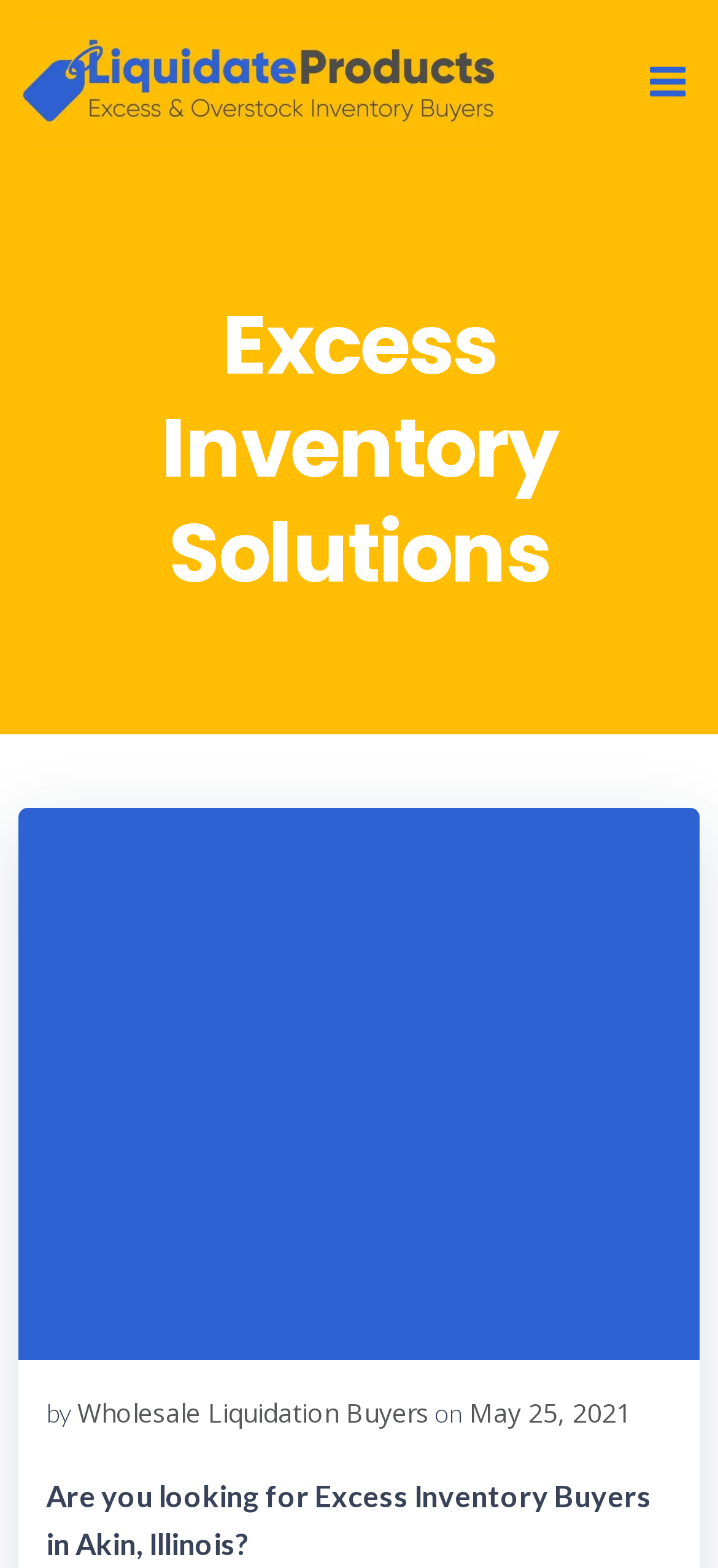Please answer the following question using a single word or phrase: 
What is the location mentioned on this webpage?

Akin, Illinois